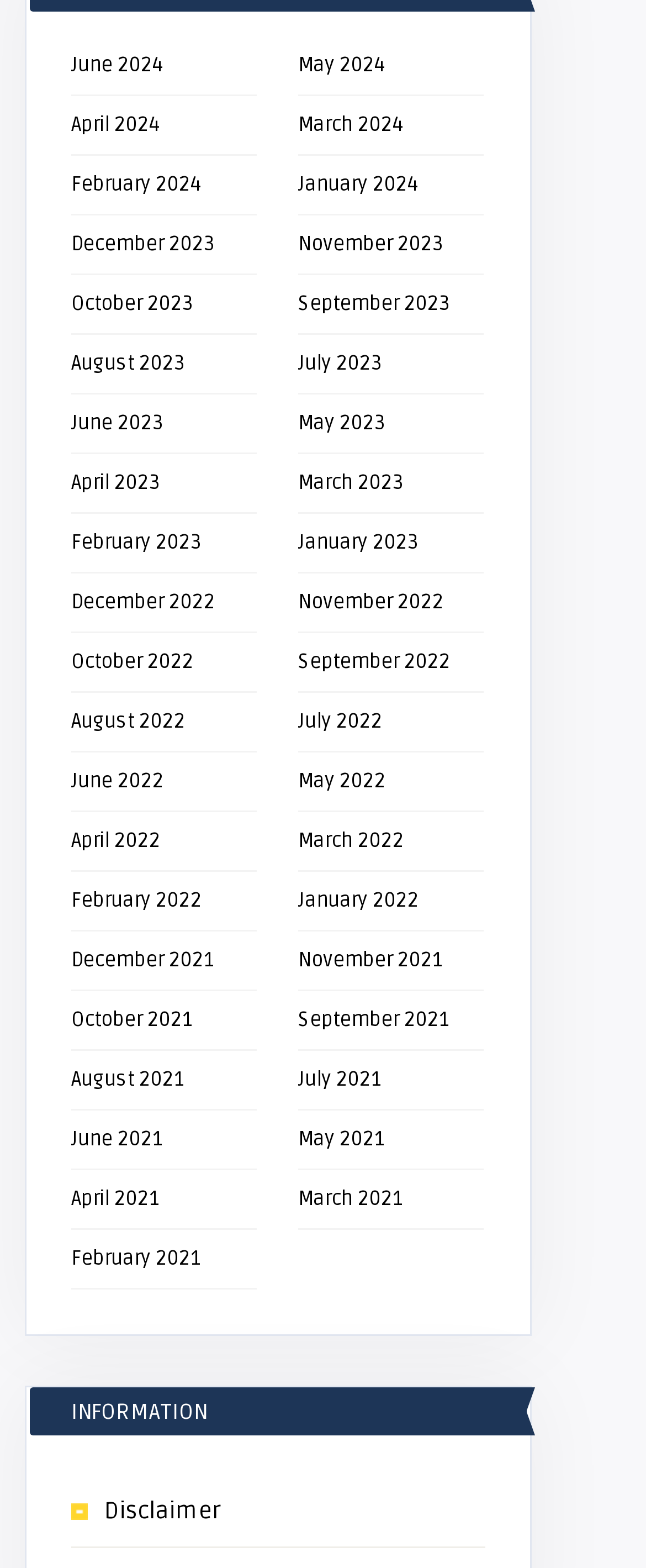Using the description "May 2021", predict the bounding box of the relevant HTML element.

[0.462, 0.719, 0.595, 0.735]